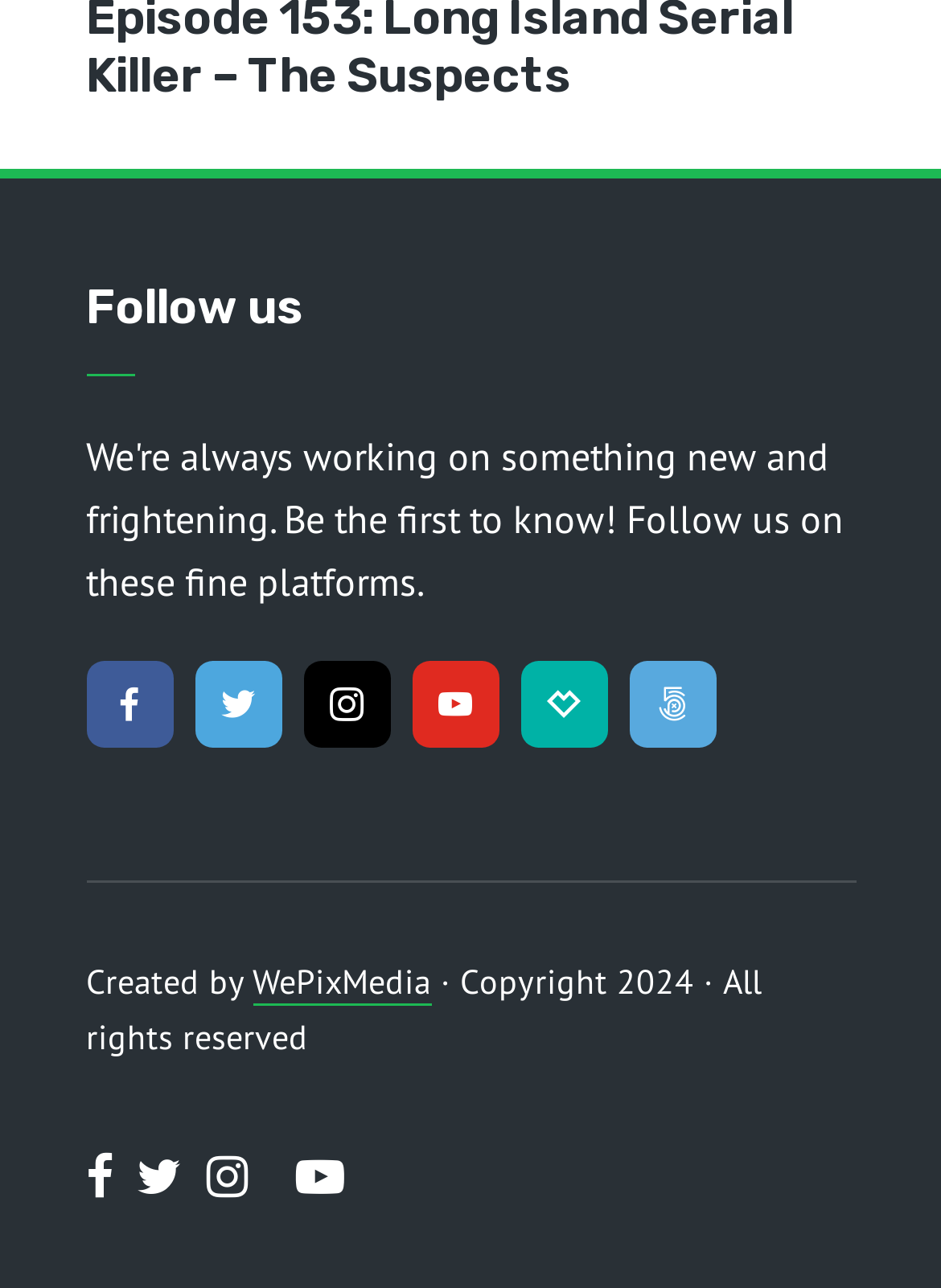Determine the bounding box coordinates of the section to be clicked to follow the instruction: "Follow us on facebook". The coordinates should be given as four float numbers between 0 and 1, formatted as [left, top, right, bottom].

[0.091, 0.514, 0.183, 0.581]